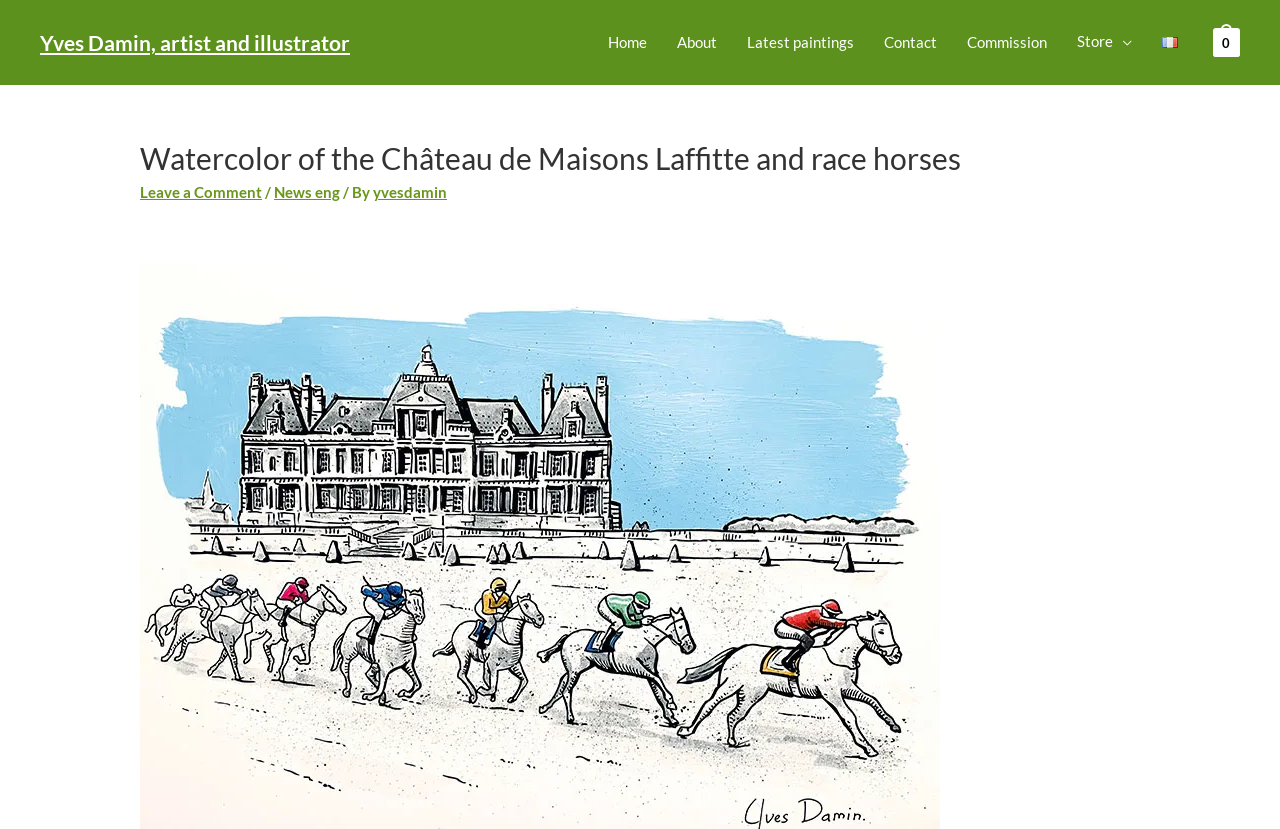Find the bounding box coordinates of the element's region that should be clicked in order to follow the given instruction: "Buy 2CB Nexus Blue Bees". The coordinates should consist of four float numbers between 0 and 1, i.e., [left, top, right, bottom].

None